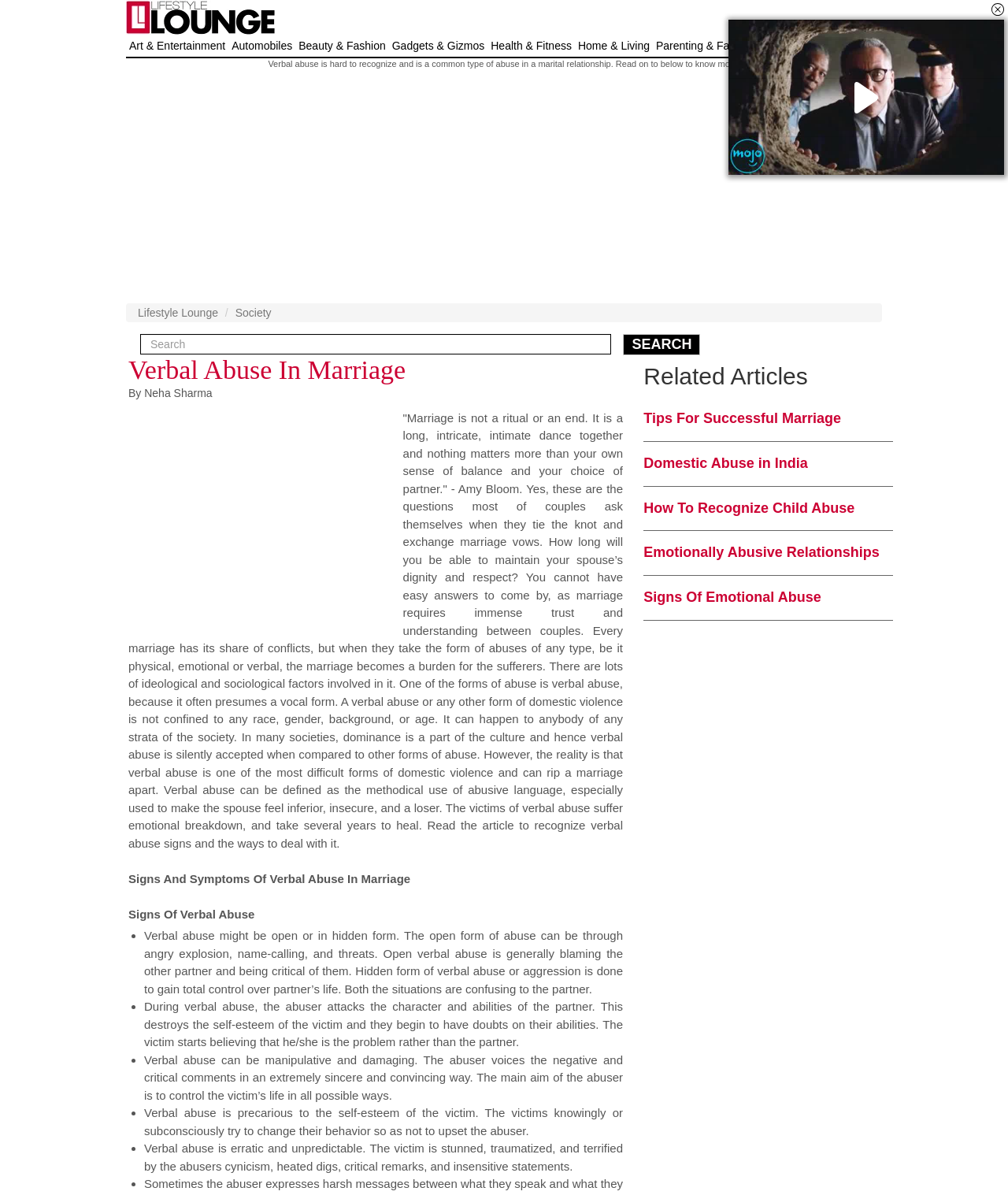What is the topic of the article?
Answer the question with a detailed and thorough explanation.

The topic of the article can be determined by reading the heading 'Verbal Abuse In Marriage' which is located at the top of the webpage, indicating that the article is about verbal abuse in a marital relationship.